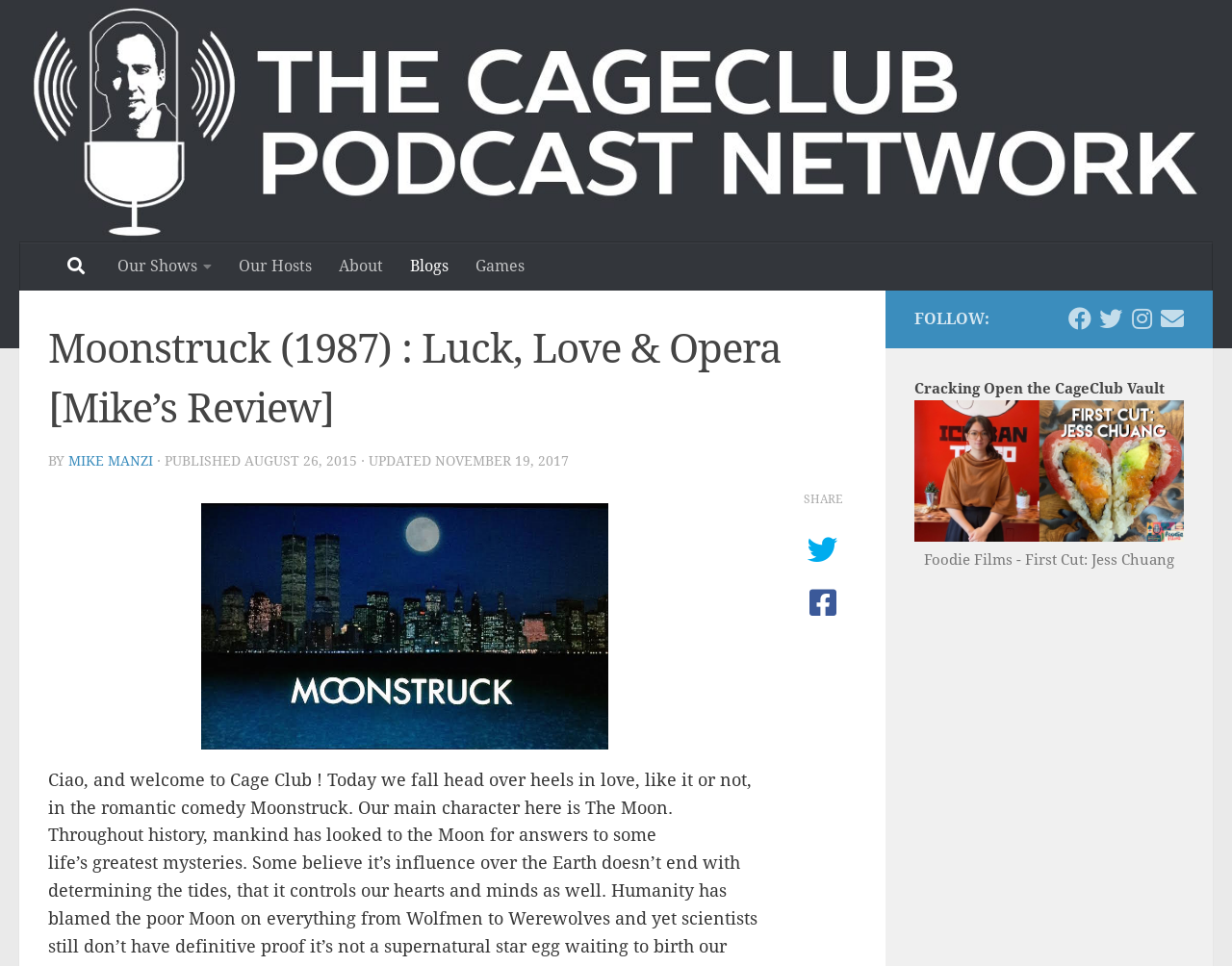Can you identify the bounding box coordinates of the clickable region needed to carry out this instruction: 'Click on the 'Our Shows' link'? The coordinates should be four float numbers within the range of 0 to 1, stated as [left, top, right, bottom].

[0.084, 0.251, 0.183, 0.3]